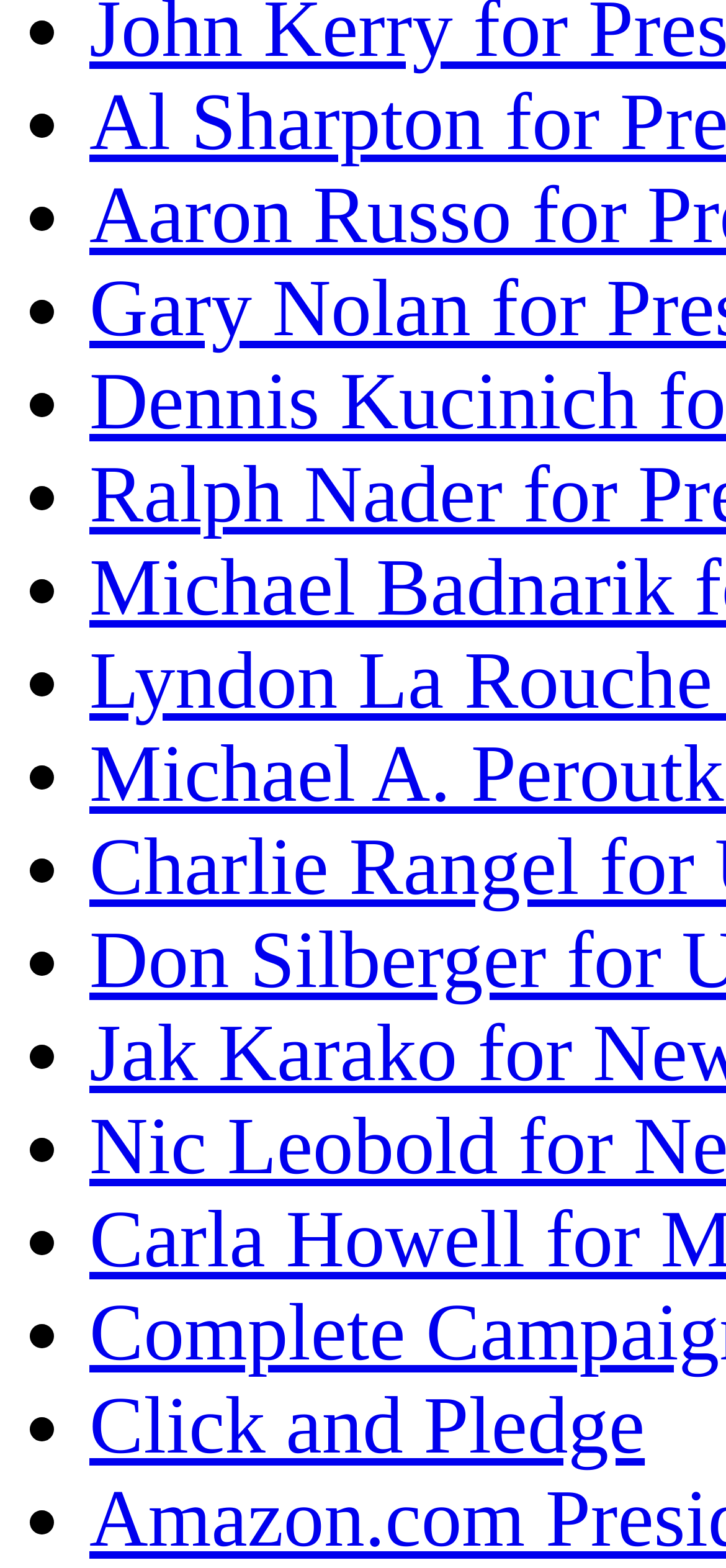Reply to the question below using a single word or brief phrase:
What is the text of the link at the bottom of the page?

Click and Pledge